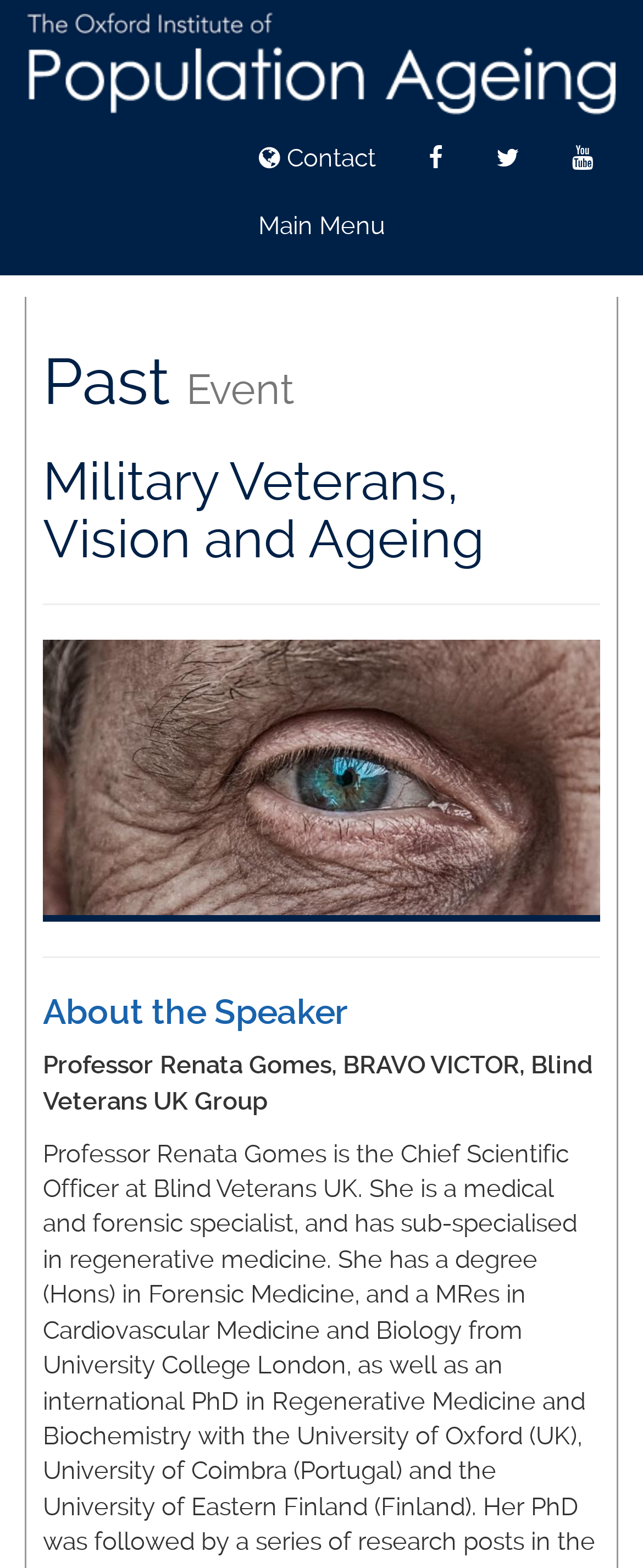Give a one-word or one-phrase response to the question: 
What is the event type?

Past Event